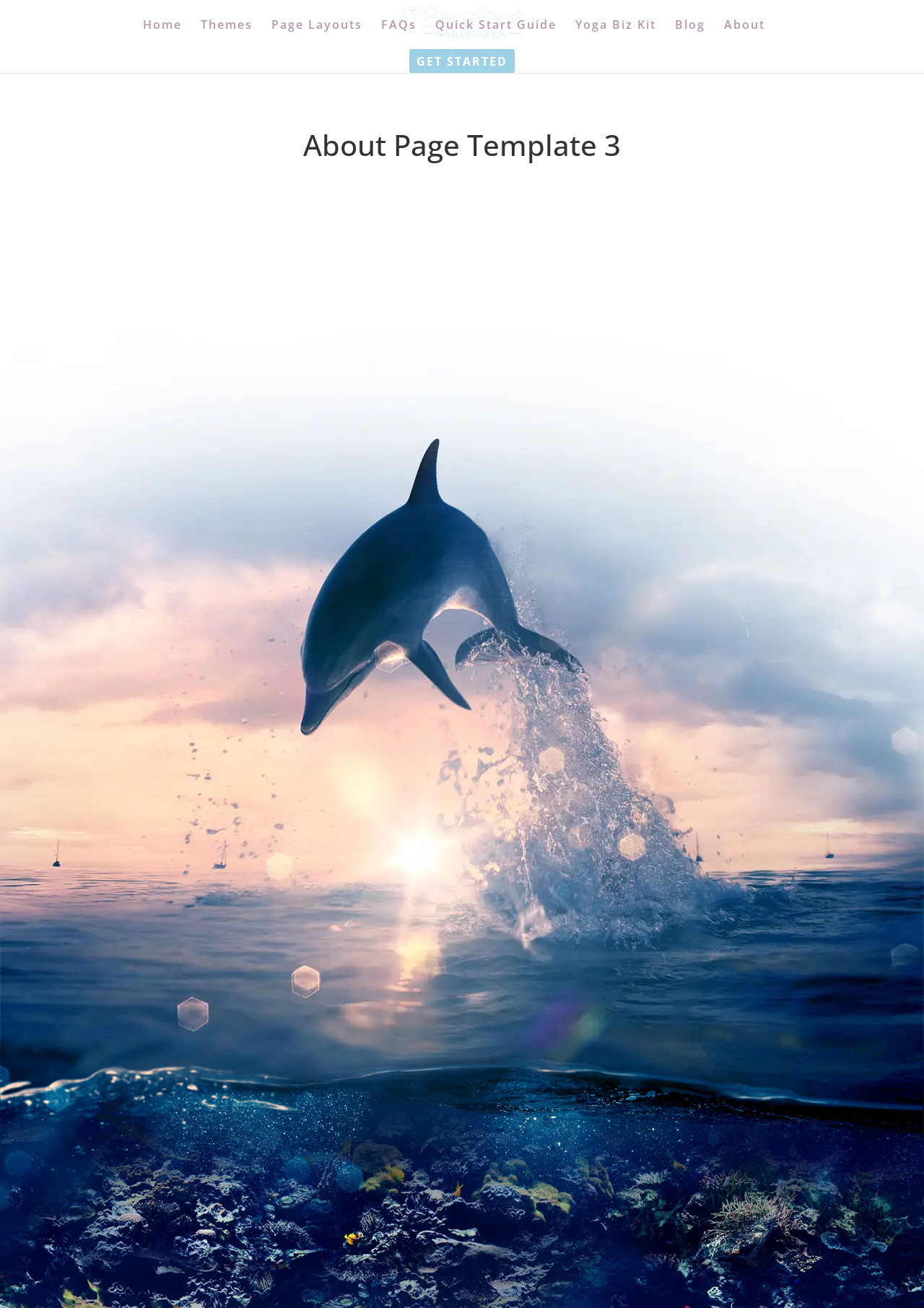Offer a detailed account of what is visible on the webpage.

The webpage is a yoga website design template, specifically showcasing "Article Layout 3". At the top, there is a prominent link "Yoga Website Designs" accompanied by a small image, taking up about a quarter of the screen width. 

Below this, there is a navigation menu consisting of 7 links: "Home", "Themes", "Page Layouts", "FAQs", "Quick Start Guide", "Yoga Biz Kit", and "Blog", all aligned horizontally and evenly spaced. 

Further down, there is a call-to-action link "GET STARTED" with a slightly larger font size. Below this, the main content area begins, featuring a heading "About Page Template 3" that spans almost the entire width of the screen.